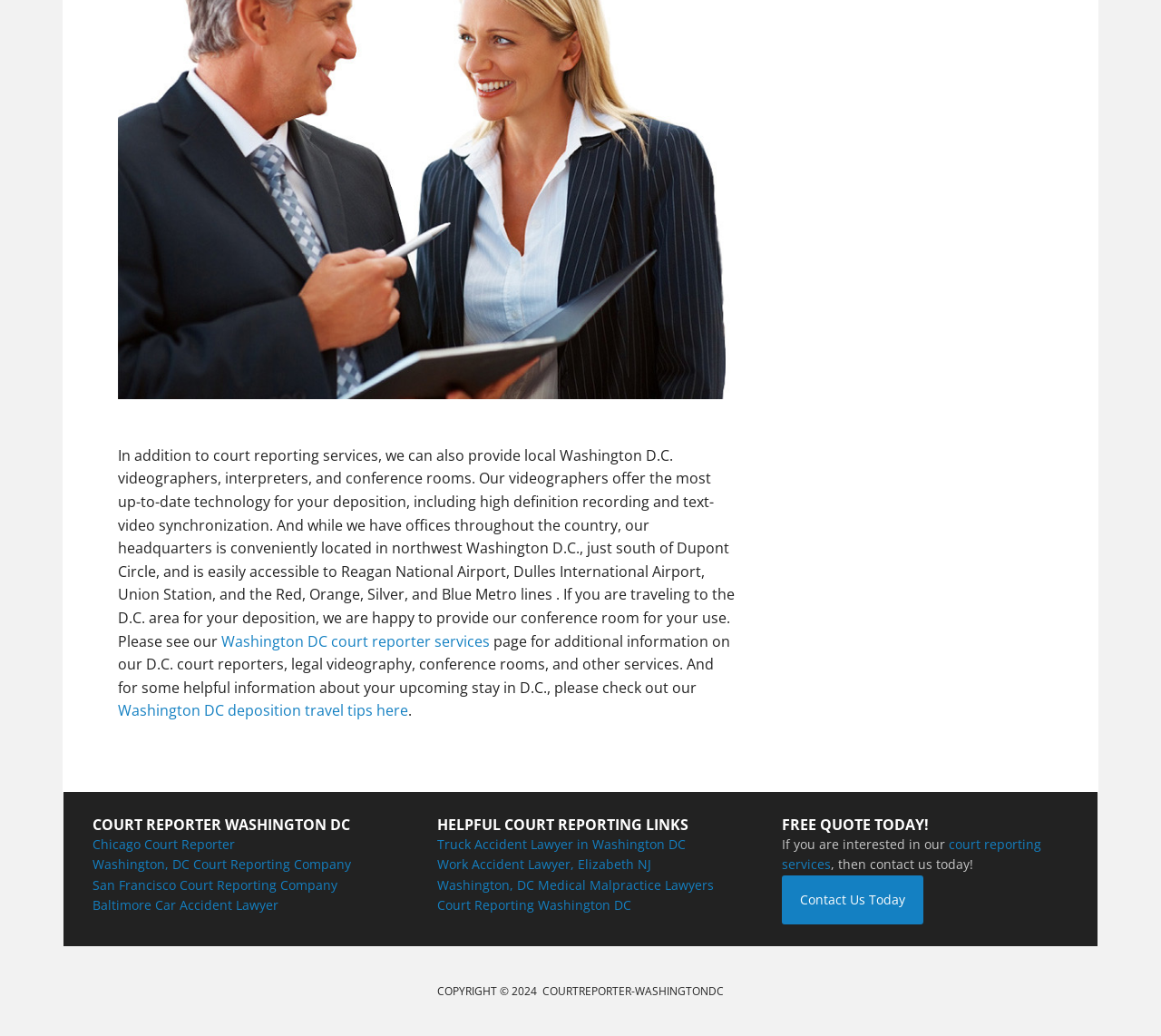Identify the bounding box coordinates for the UI element described as follows: "Taşkın Padır". Ensure the coordinates are four float numbers between 0 and 1, formatted as [left, top, right, bottom].

None